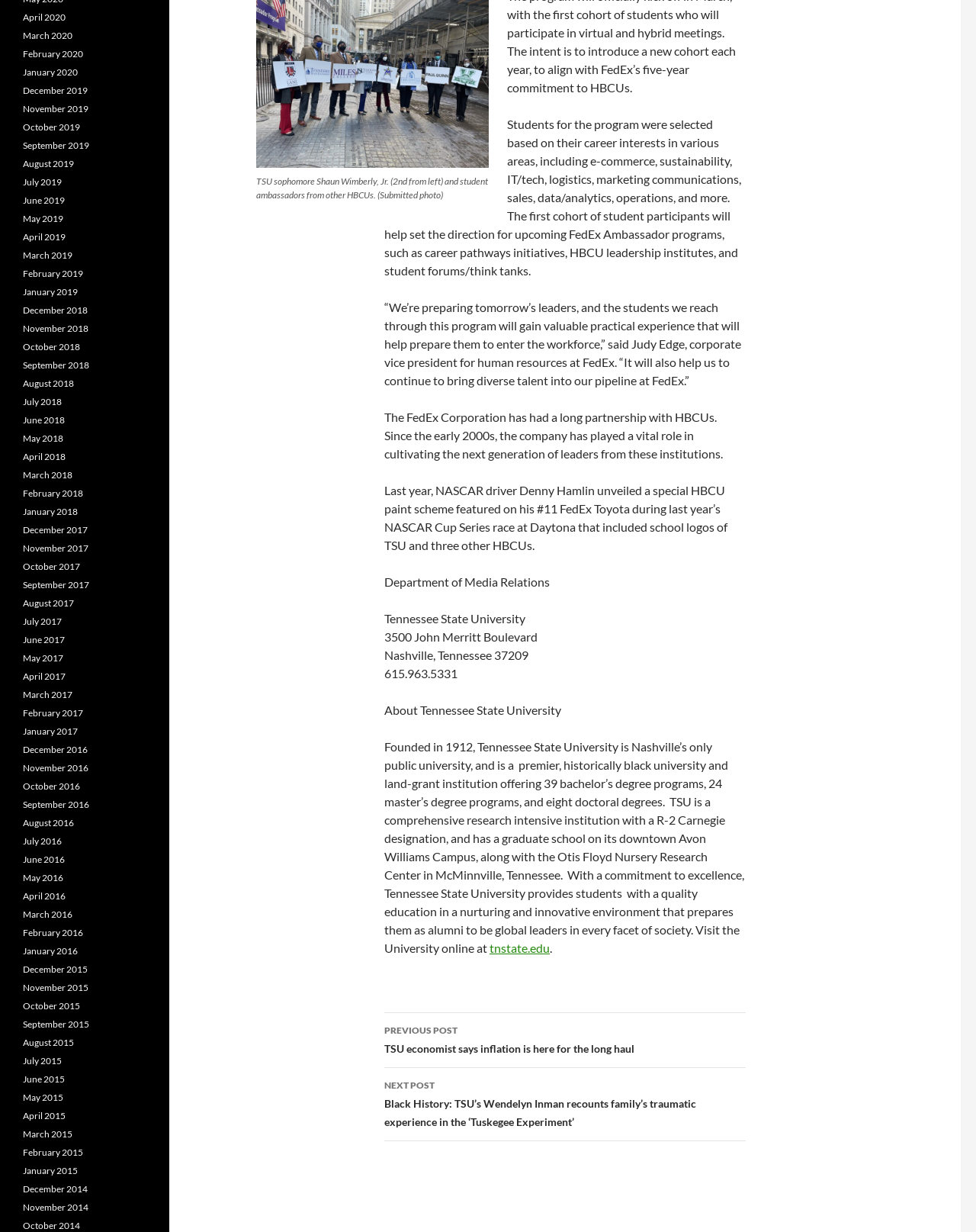Can you find the bounding box coordinates of the area I should click to execute the following instruction: "Visit the university website"?

[0.502, 0.763, 0.563, 0.775]